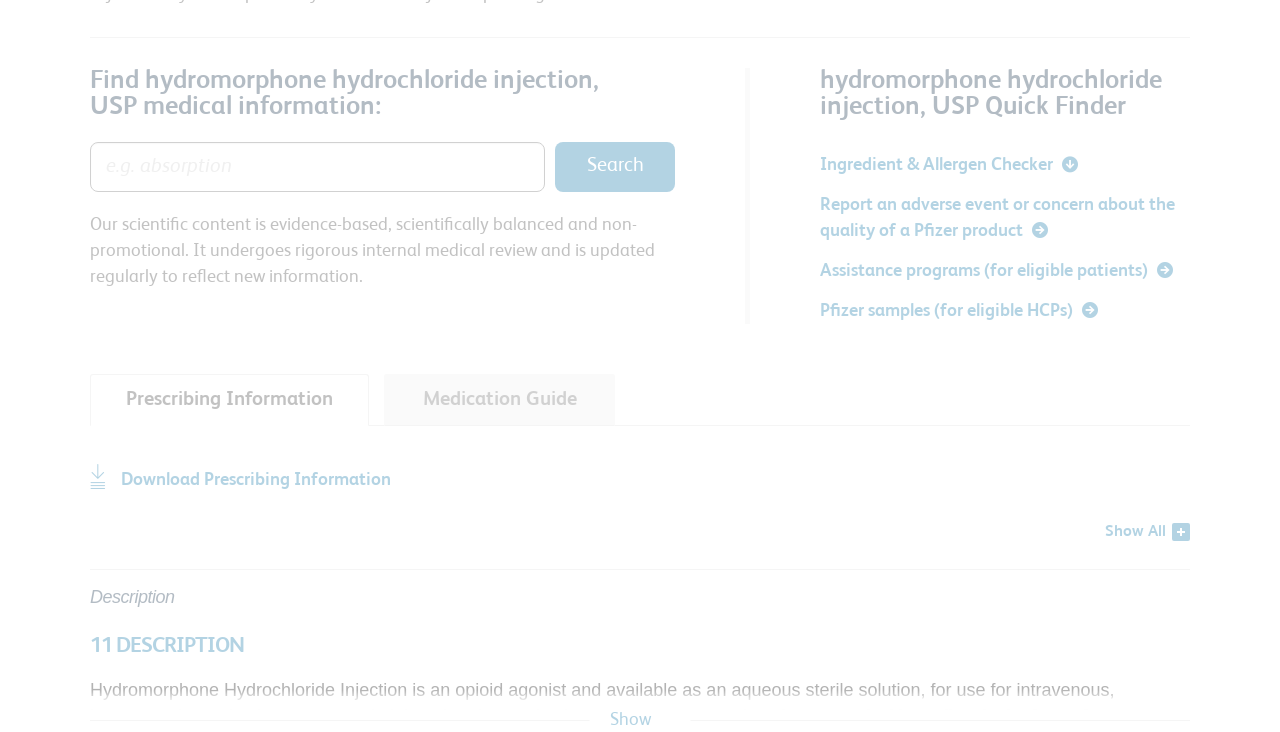What is the pH range of Hydromorphone Hydrochloride Injection?
Answer briefly with a single word or phrase based on the image.

3.5 to 5.5